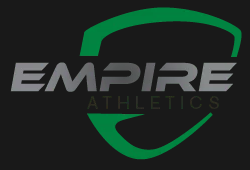Create an extensive and detailed description of the image.

The image showcases the logo of "Empire Athletics," prominently featuring the words "EMPIRE" in bold, stylized gray letters, complemented by the word "ATHLETICS" in a smaller, green font beneath. The logo is encompassed by a sleek green shield-like outline that conveys a sense of strength and energy, set against a black background that enhances its visual impact. This emblem reflects the brand's focus on cheerleading and athletic training, symbolizing both empowerment and community support in developing talented coaches and athletes.